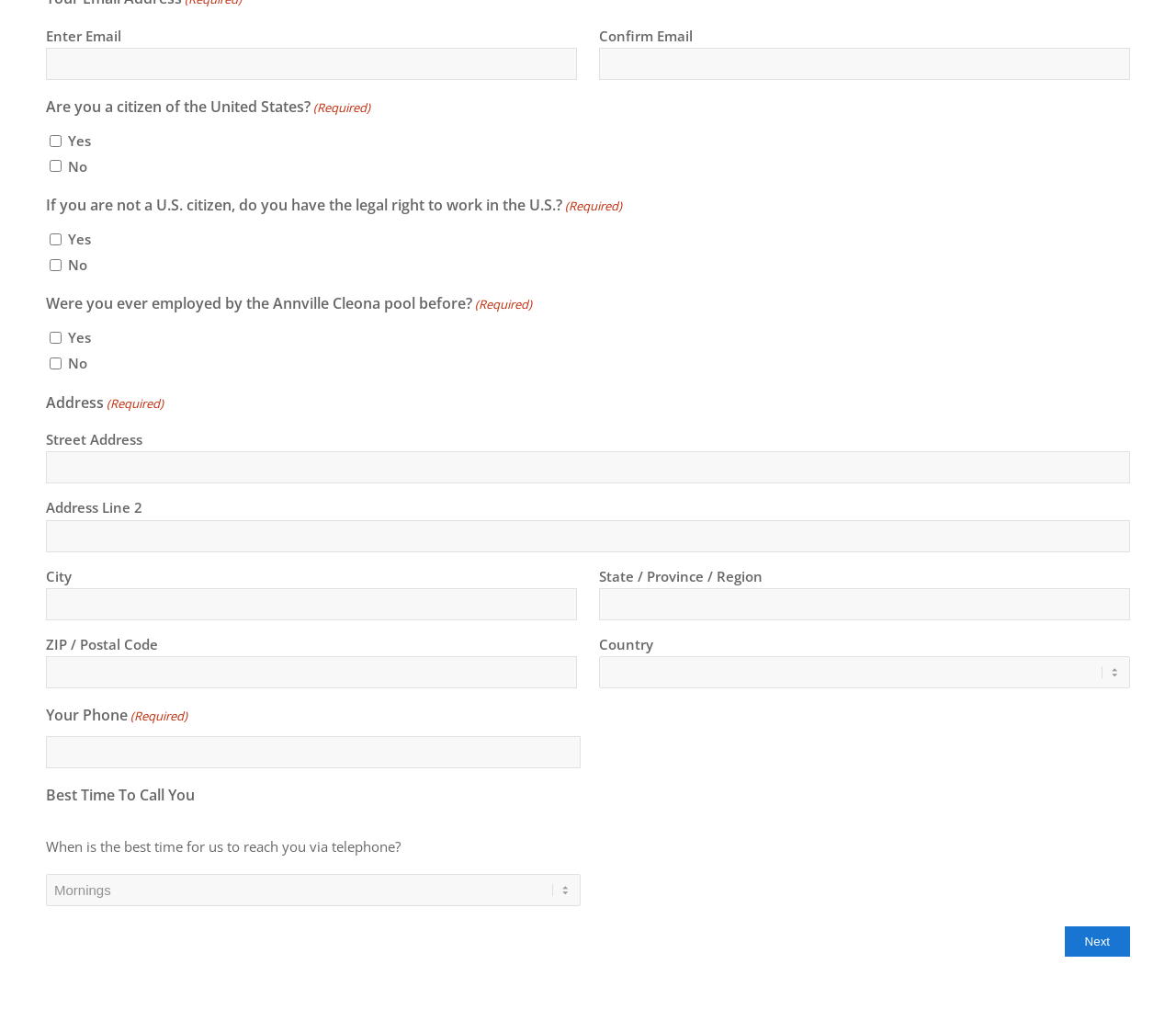For the following element description, predict the bounding box coordinates in the format (top-left x, top-left y, bottom-right x, bottom-right y). All values should be floating point numbers between 0 and 1. Description: value="Next"

[0.905, 0.907, 0.961, 0.937]